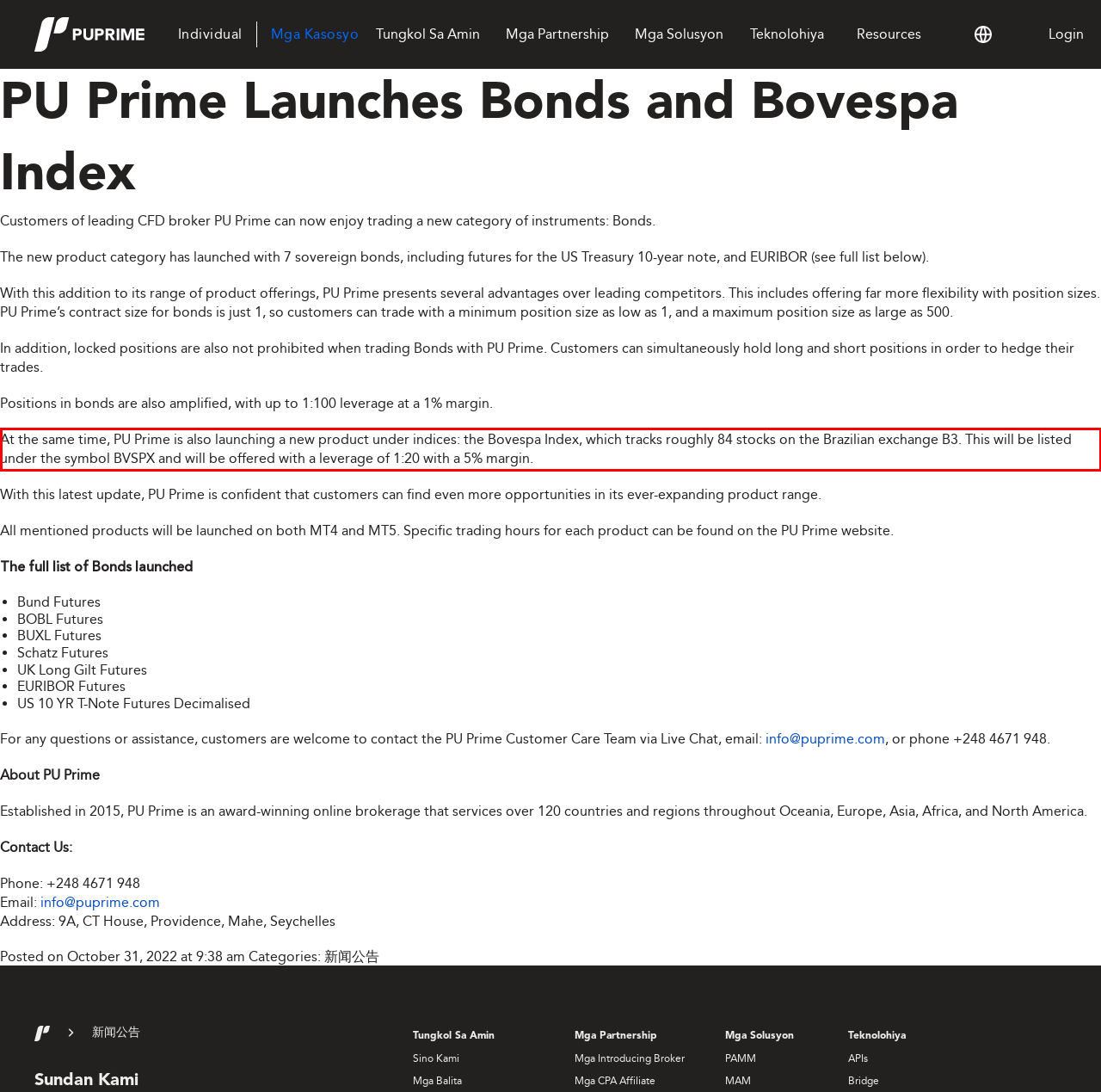Given a screenshot of a webpage containing a red rectangle bounding box, extract and provide the text content found within the red bounding box.

At the same time, PU Prime is also launching a new product under indices: the Bovespa Index, which tracks roughly 84 stocks on the Brazilian exchange B3. This will be listed under the symbol BVSPX and will be offered with a leverage of 1:20 with a 5% margin.